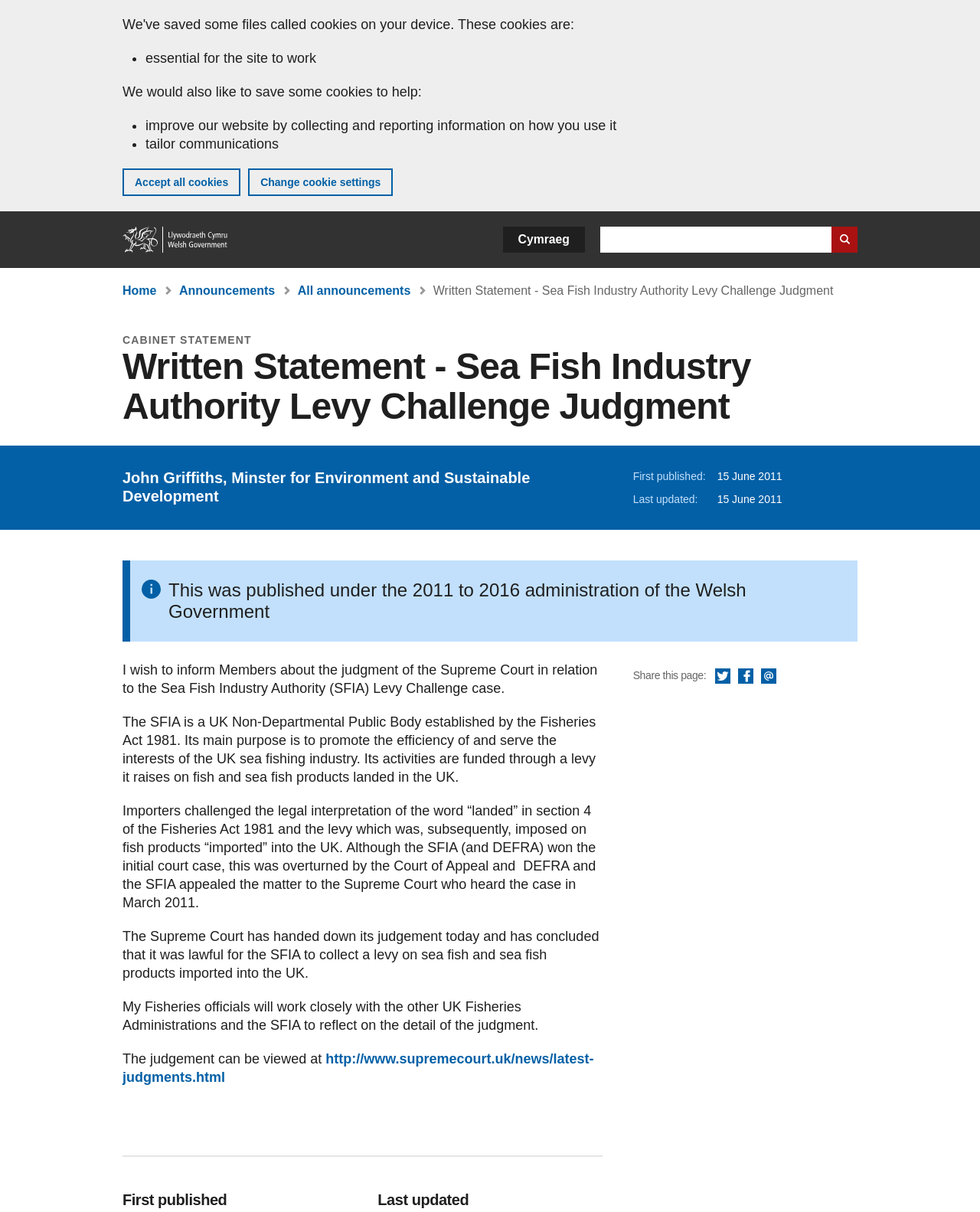Give a short answer to this question using one word or a phrase:
When was the written statement first published?

15 June 2011